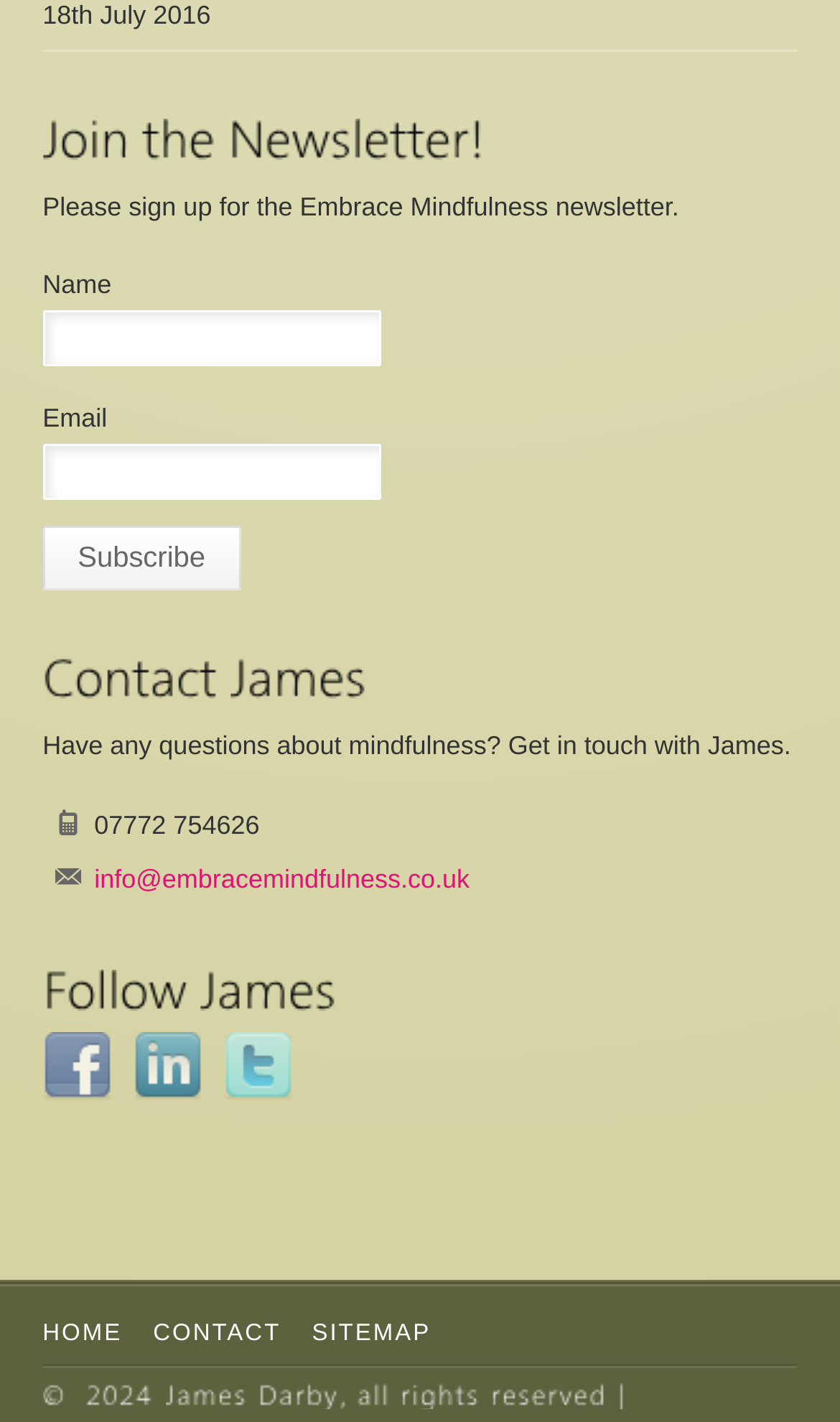Given the webpage screenshot, identify the bounding box of the UI element that matches this description: "Subscribe".

[0.051, 0.37, 0.286, 0.415]